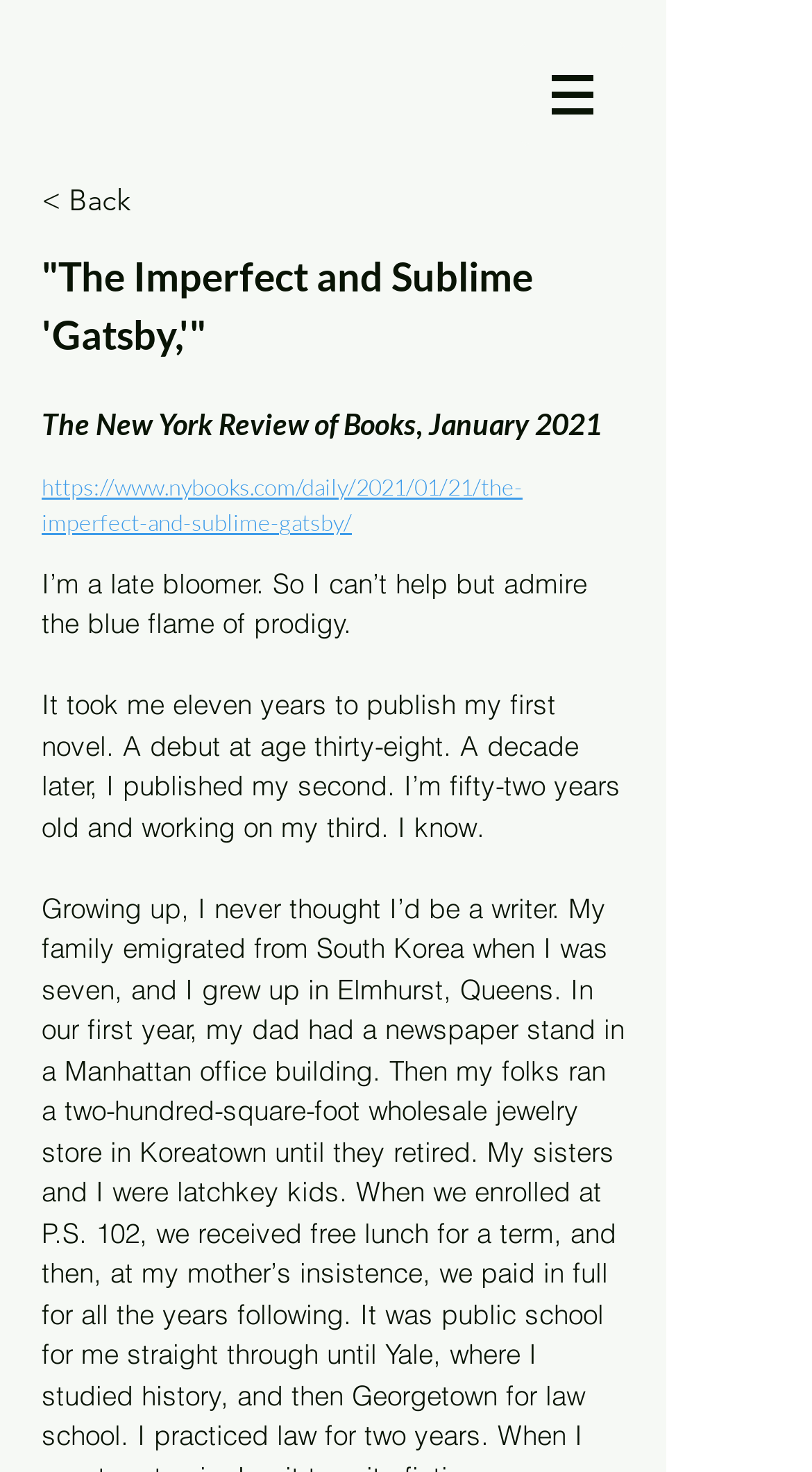Identify the bounding box of the HTML element described here: "https://www.nybooks.com/daily/2021/01/21/the-imperfect-and-sublime-gatsby/". Provide the coordinates as four float numbers between 0 and 1: [left, top, right, bottom].

[0.051, 0.32, 0.644, 0.365]